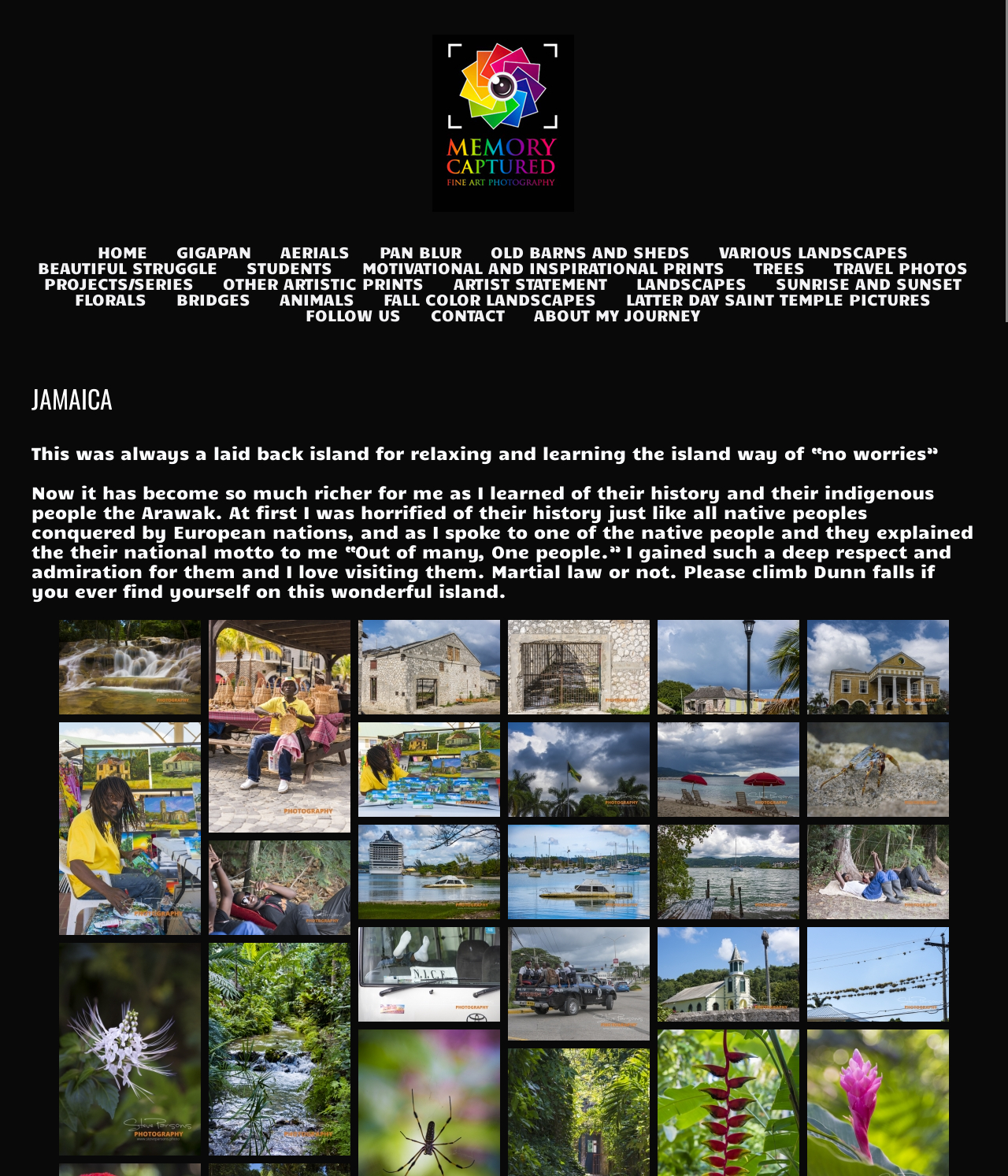Locate the bounding box coordinates of the clickable area needed to fulfill the instruction: "Read about the artist's journey".

[0.516, 0.261, 0.708, 0.274]